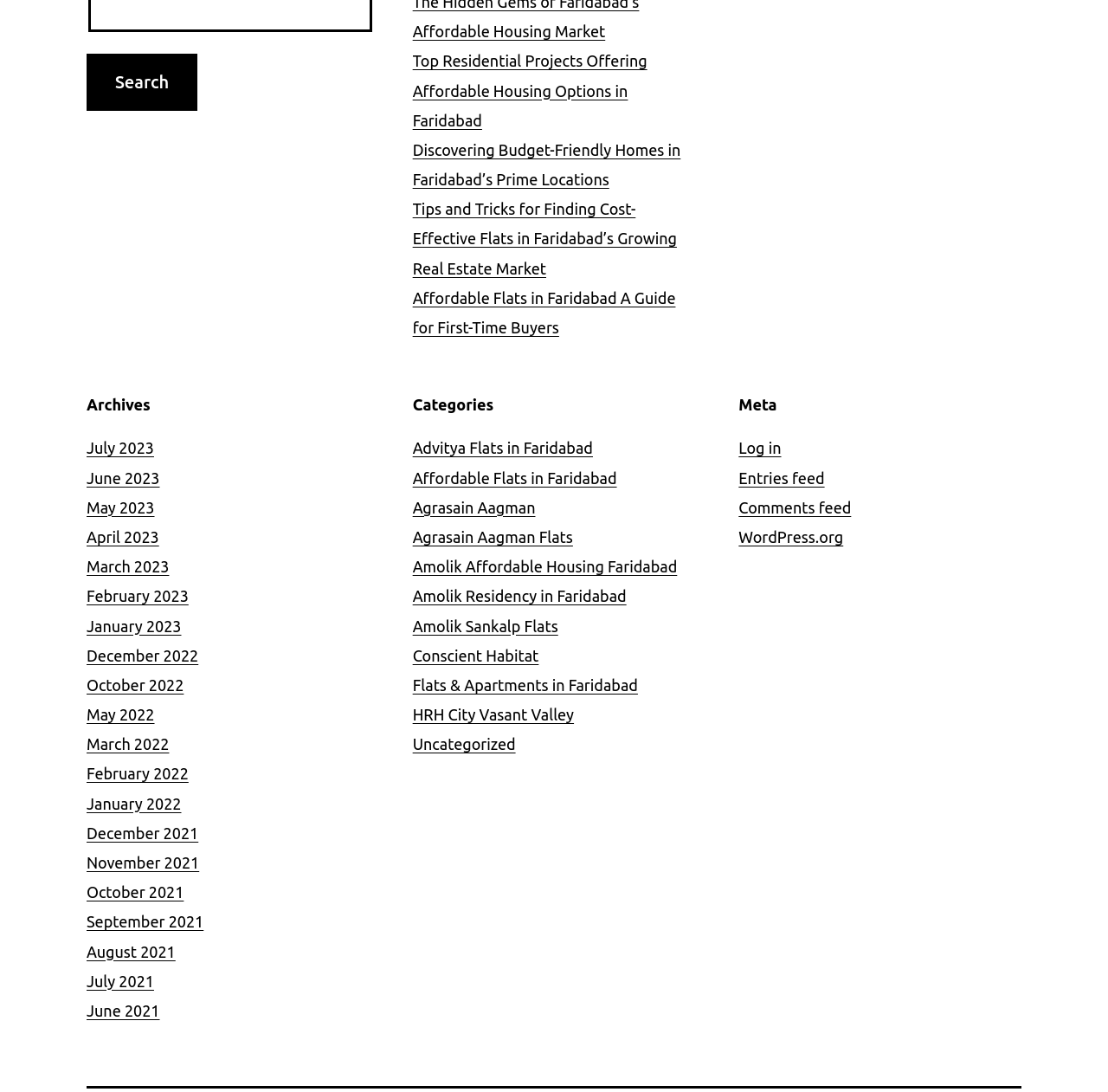Please find the bounding box coordinates for the clickable element needed to perform this instruction: "View Top Residential Projects Offering Affordable Housing Options in Faridabad".

[0.372, 0.048, 0.584, 0.118]